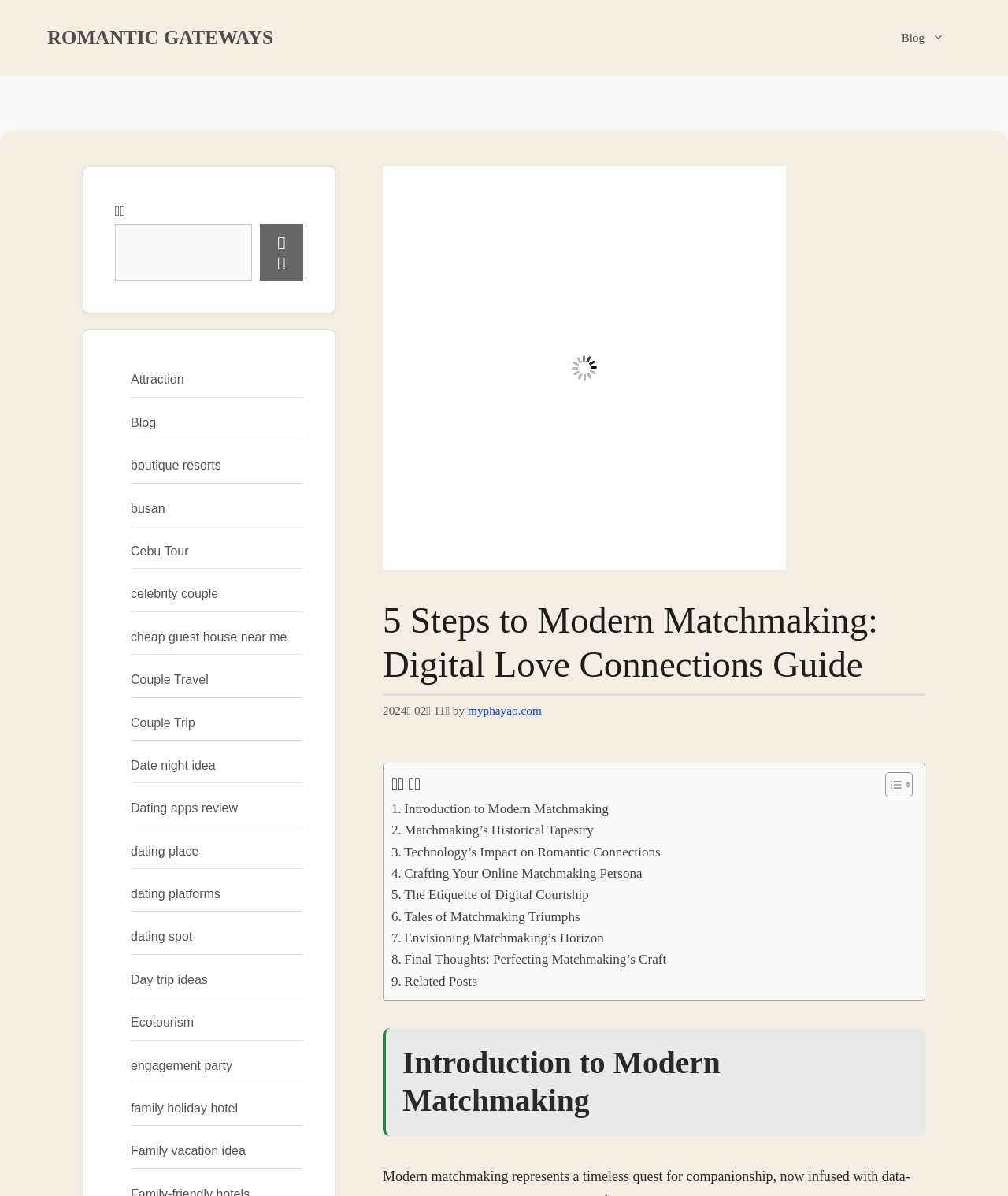What is the title of the first section of the guide?
Give a one-word or short-phrase answer derived from the screenshot.

Introduction to Modern Matchmaking